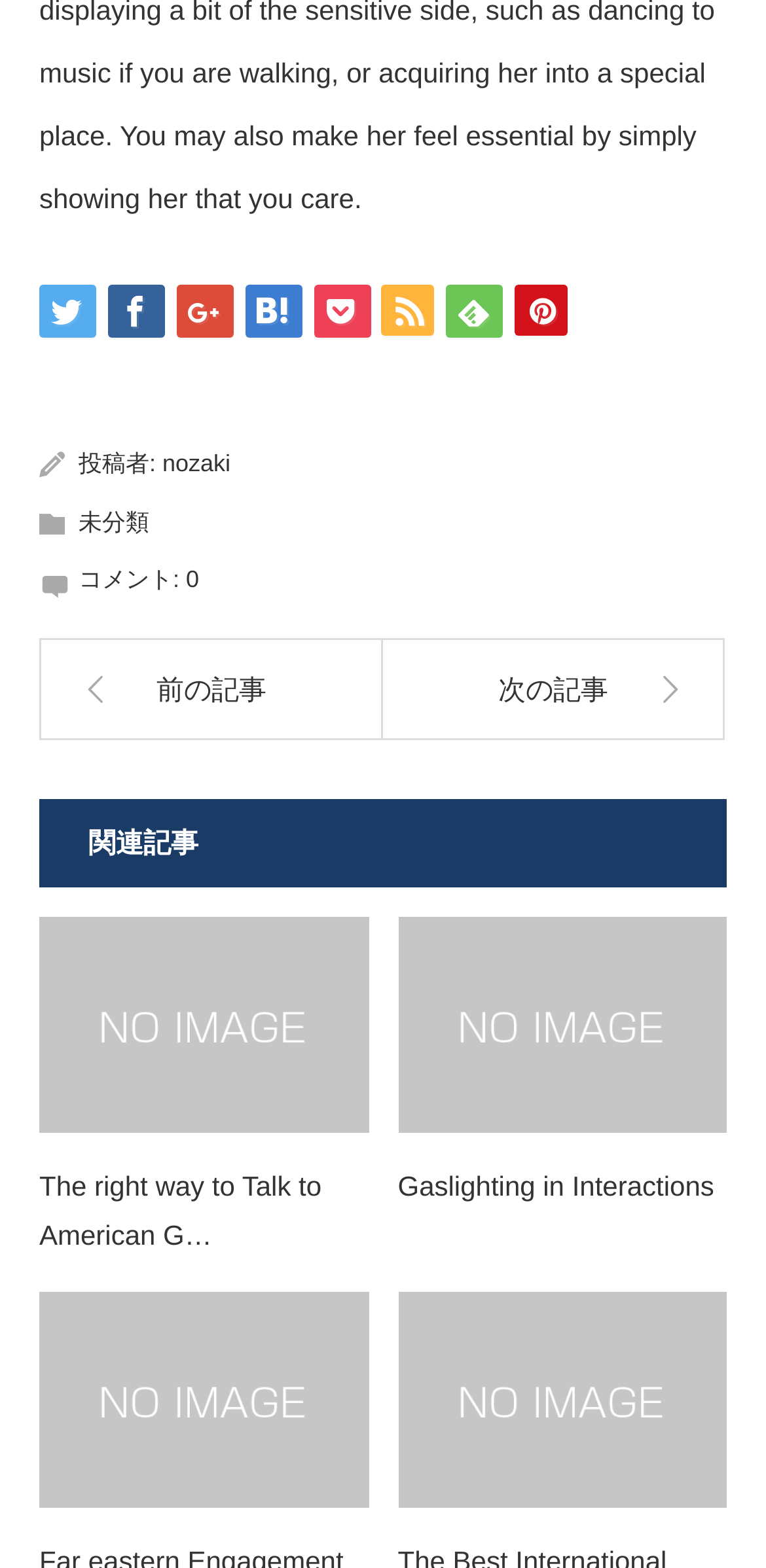Answer the following query concisely with a single word or phrase:
Who is the author of the current article?

nozaki